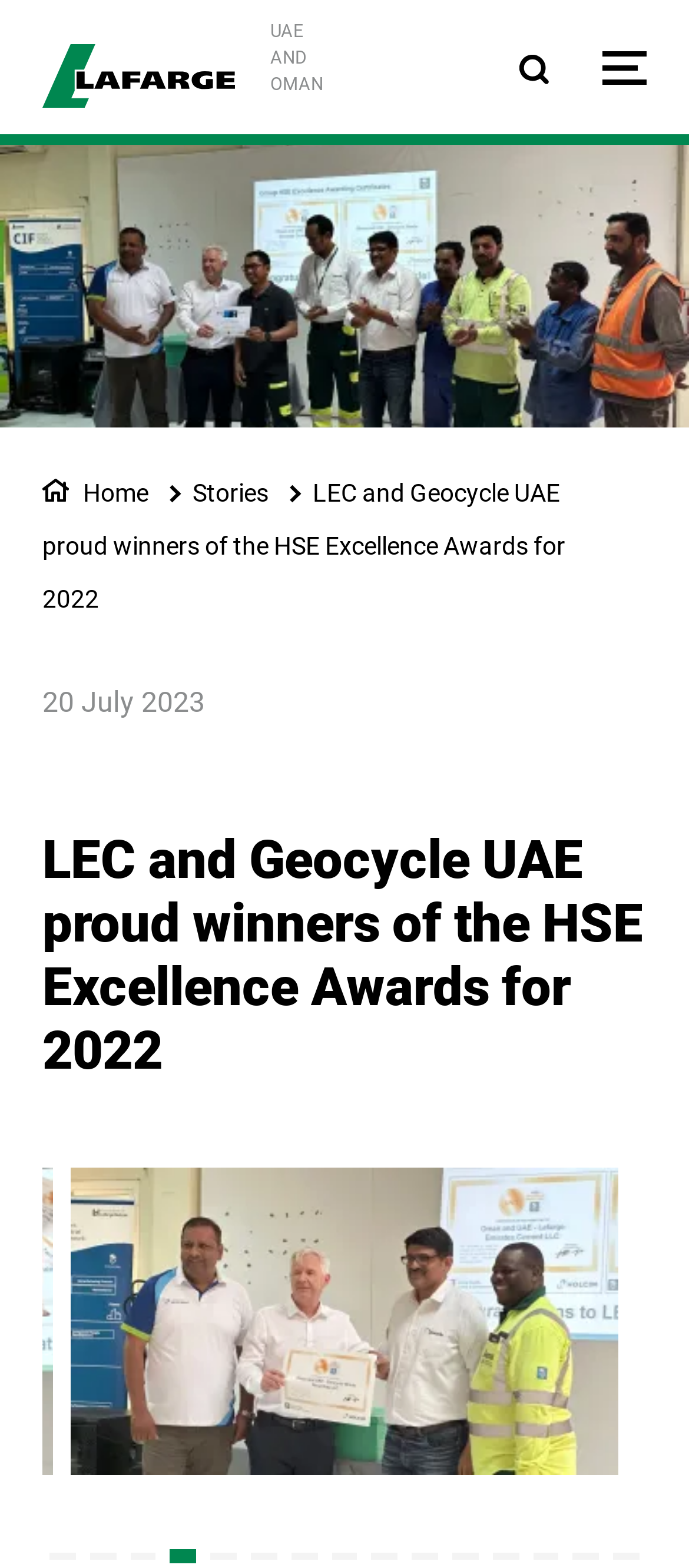What is the date of the article?
Please answer using one word or phrase, based on the screenshot.

20 July 2023